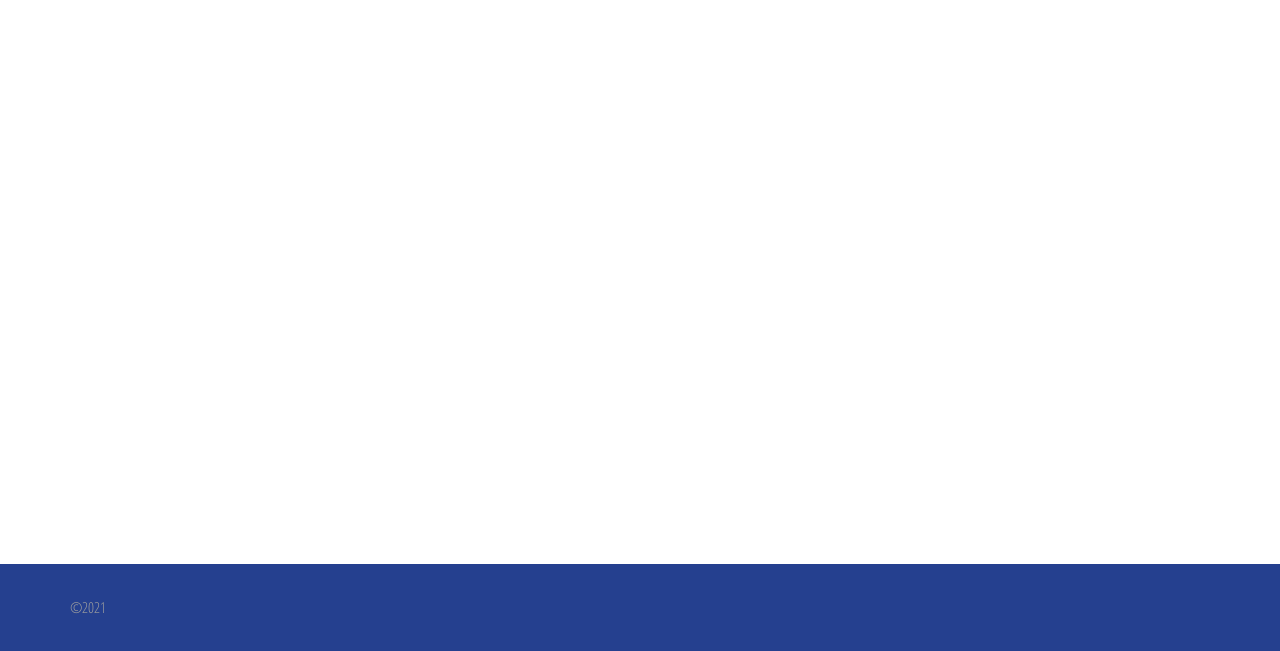How many projects are mentioned on the webpage?
Based on the image, respond with a single word or phrase.

Three